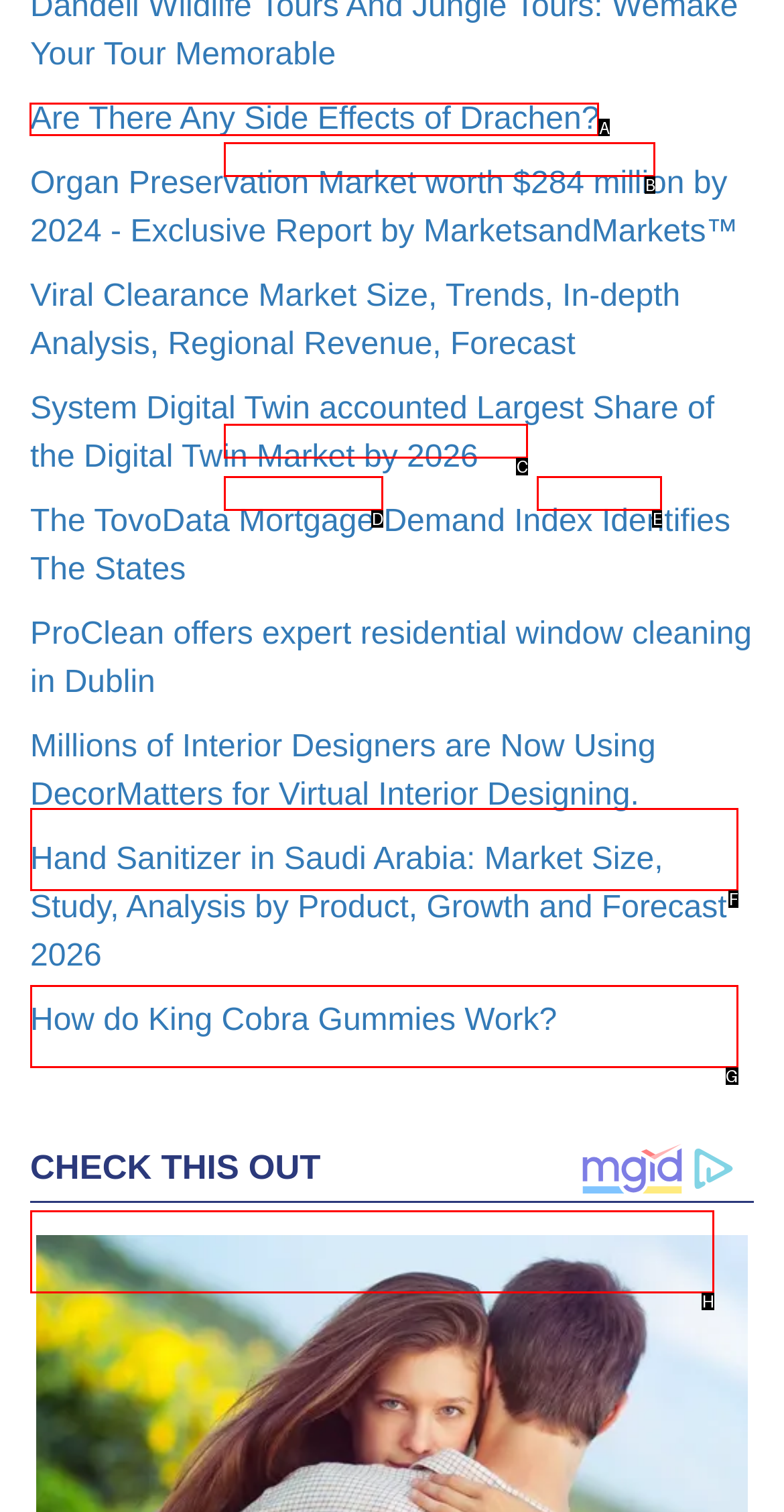Choose the letter of the element that should be clicked to complete the task: Click on 'Are There Any Side Effects of Drachen?'
Answer with the letter from the possible choices.

A